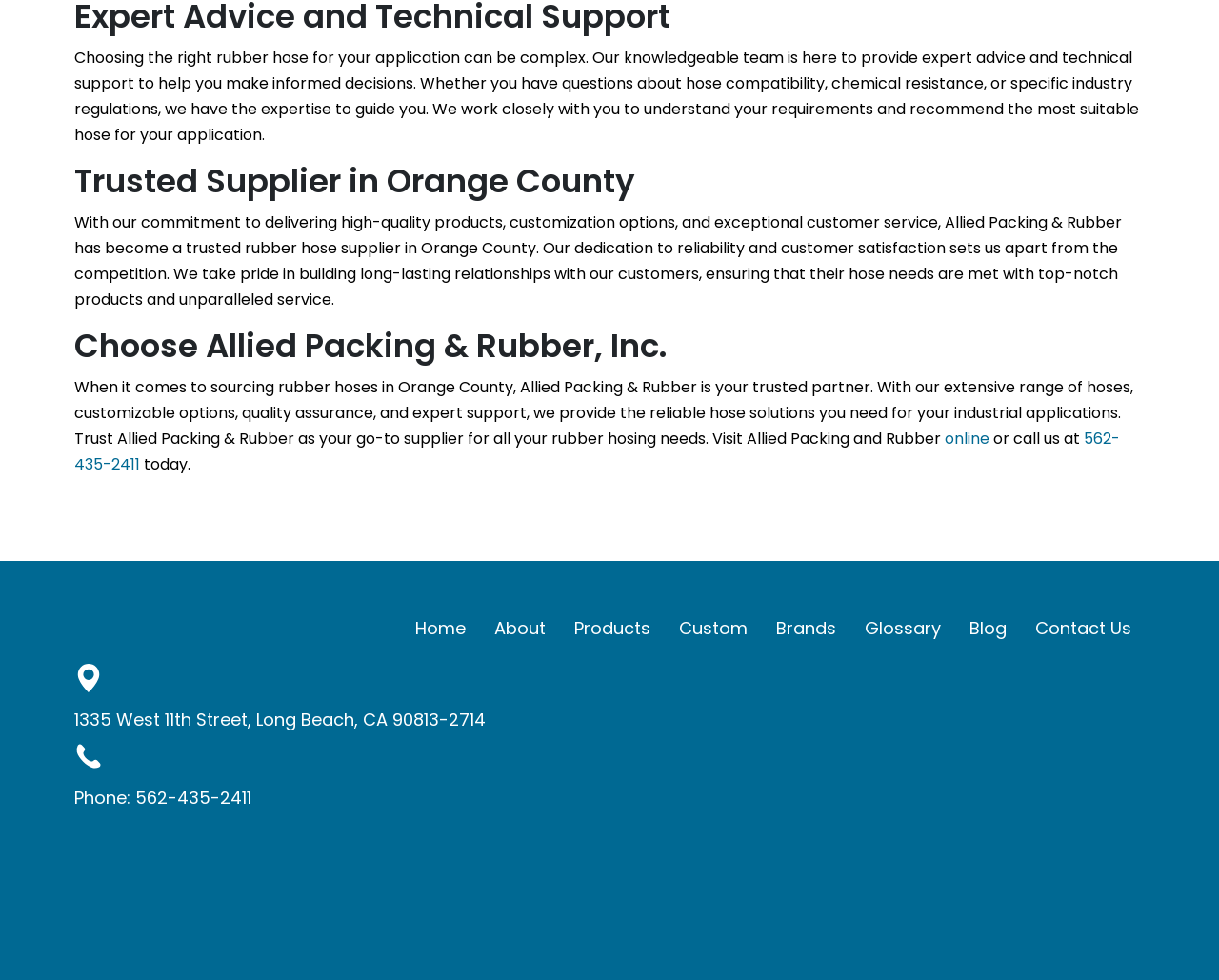Please identify the bounding box coordinates of the area that needs to be clicked to follow this instruction: "Explore the 'PATIENT EDUCATION' category".

None